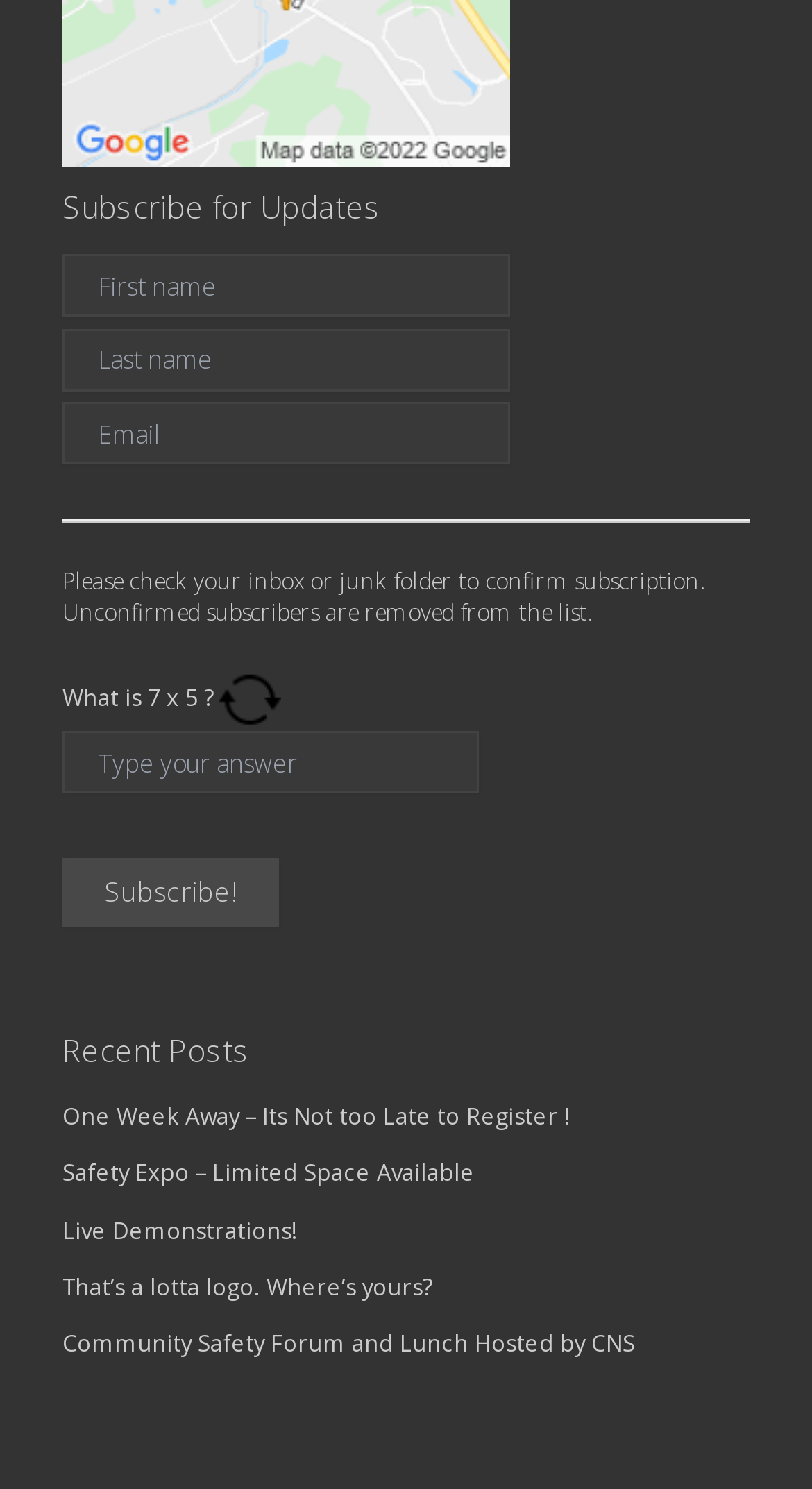What is the label of the required textbox in the contact form? Examine the screenshot and reply using just one word or a brief phrase.

First name and Type your answer